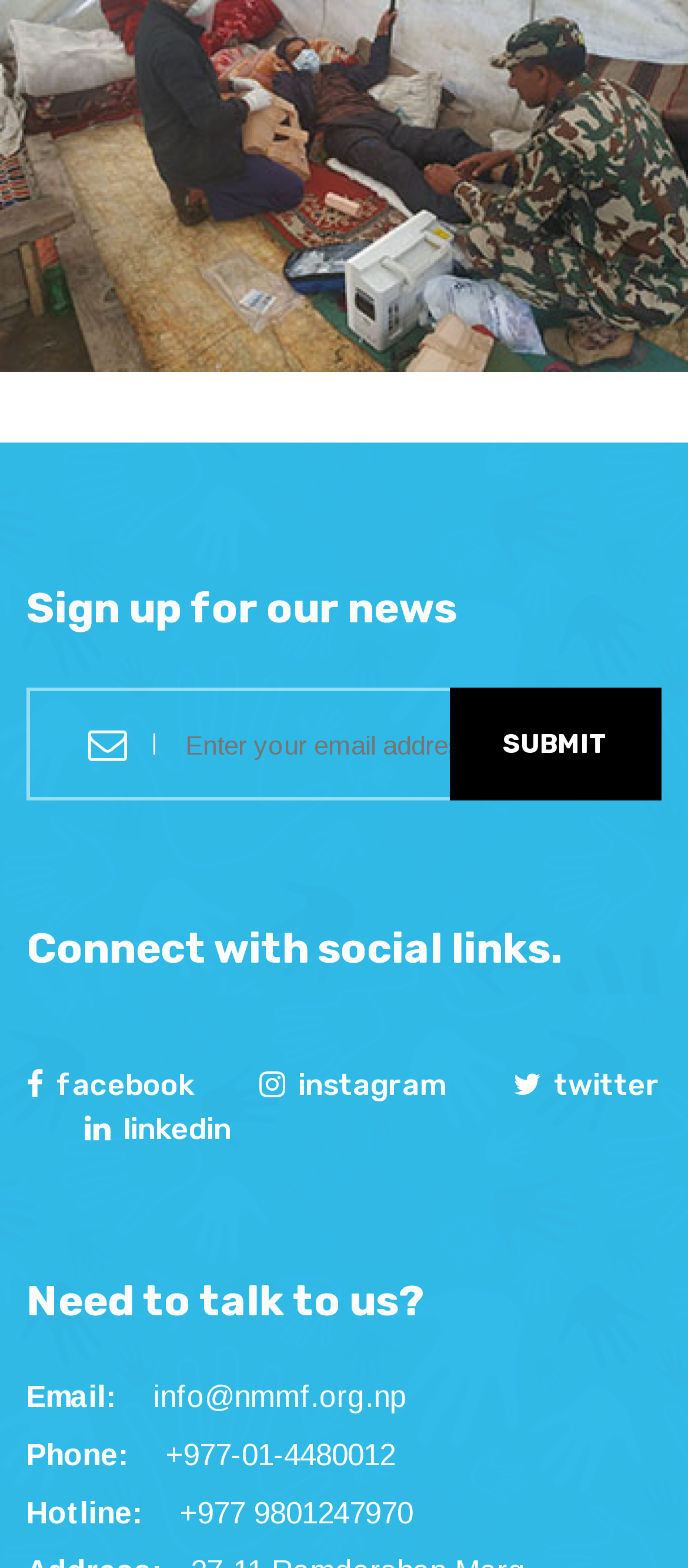Identify the bounding box coordinates of the region I need to click to complete this instruction: "Send an email".

[0.223, 0.88, 0.59, 0.902]